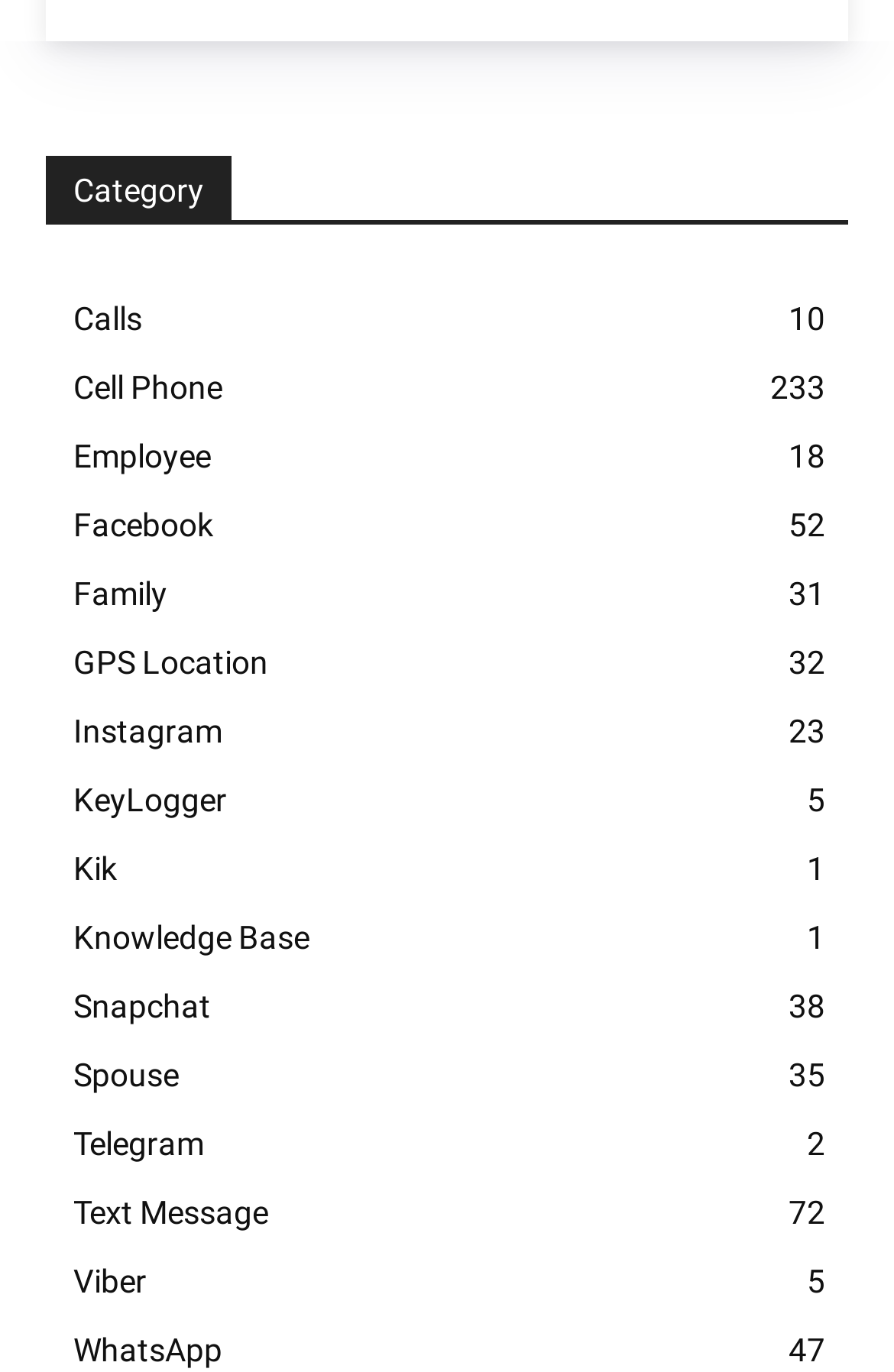Please specify the coordinates of the bounding box for the element that should be clicked to carry out this instruction: "Read knowledge base". The coordinates must be four float numbers between 0 and 1, formatted as [left, top, right, bottom].

[0.051, 0.658, 0.949, 0.708]